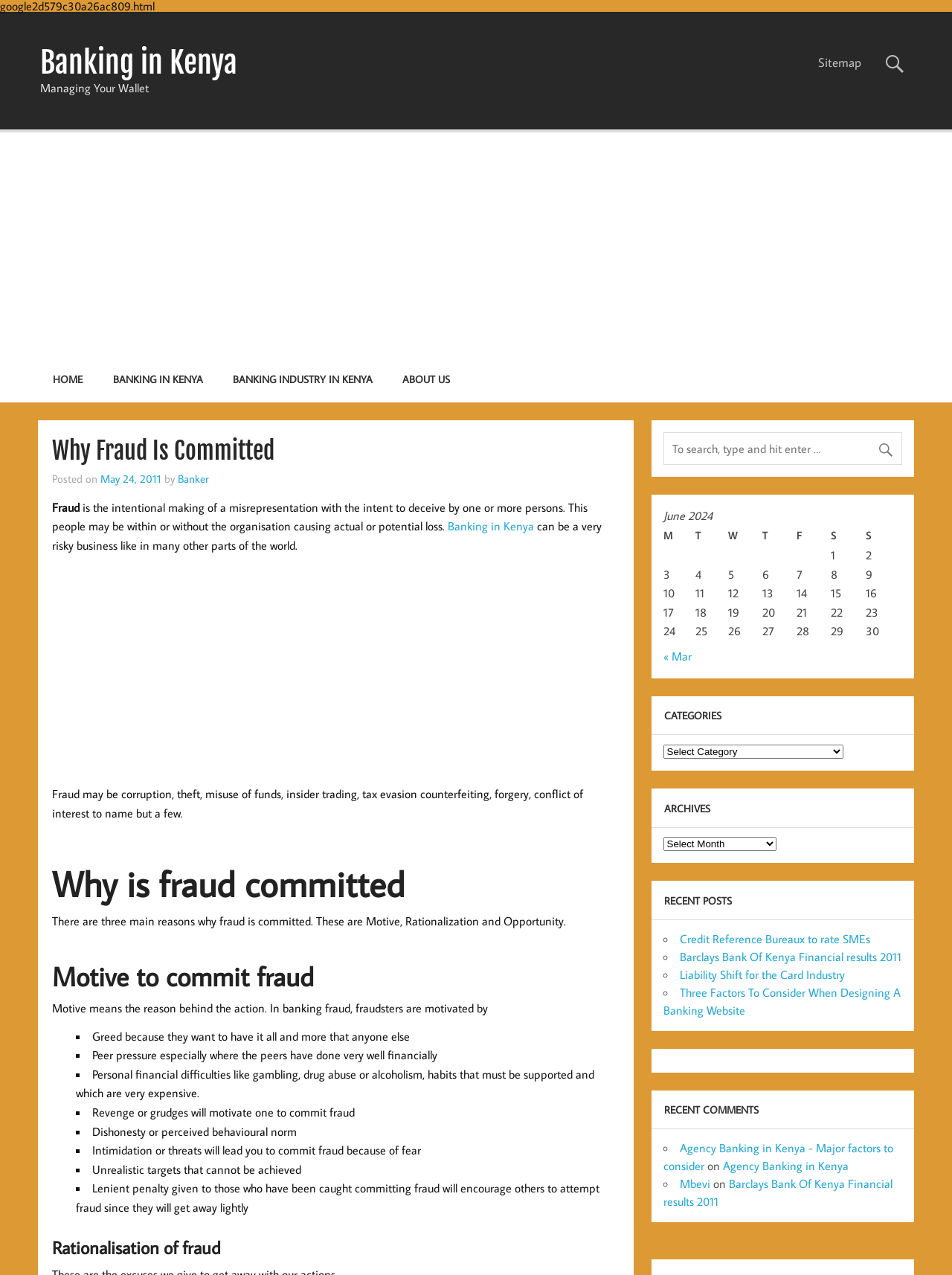Please locate the bounding box coordinates of the element that needs to be clicked to achieve the following instruction: "Click on the 'Banking in Kenya' link". The coordinates should be four float numbers between 0 and 1, i.e., [left, top, right, bottom].

[0.471, 0.407, 0.561, 0.419]